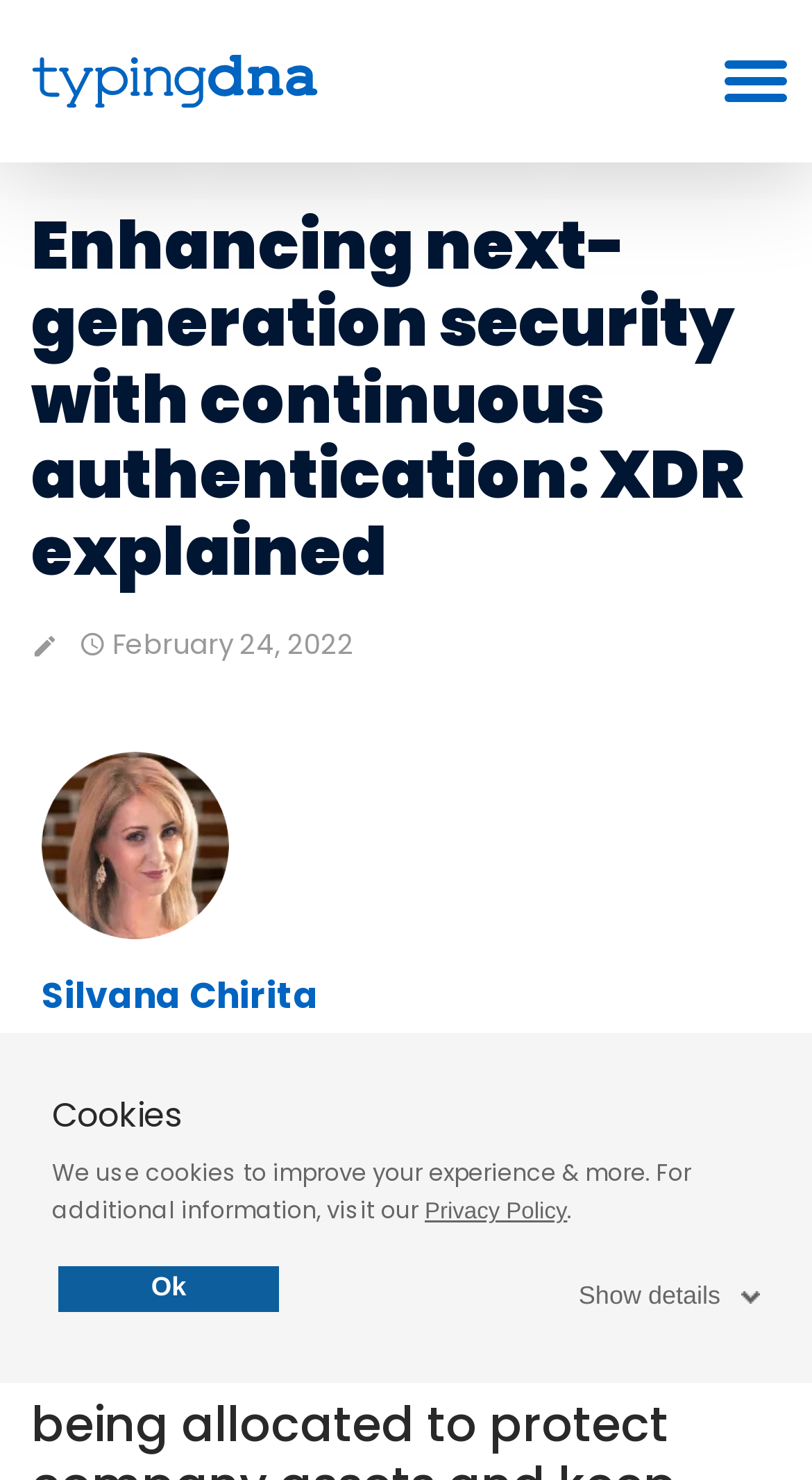What is the date of this article?
Kindly offer a detailed explanation using the data available in the image.

I found the date by looking at the section below the article title, where it says ' February 24, 2022'.